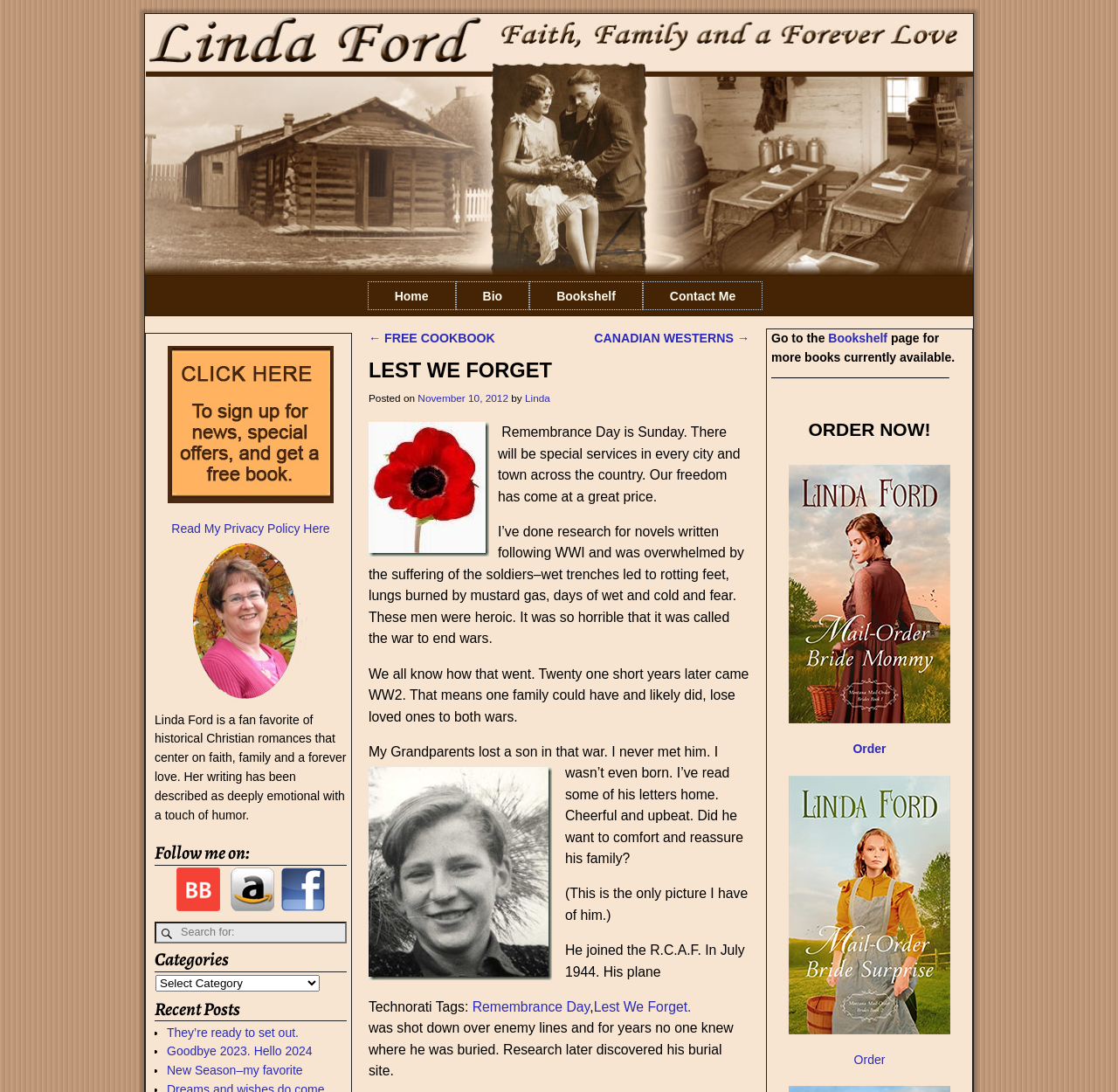Analyze the image and answer the question with as much detail as possible: 
What is the author's name?

The author's name is mentioned in the text as 'Linda' in the sentence 'Posted on November 10, 2012 by Linda'.